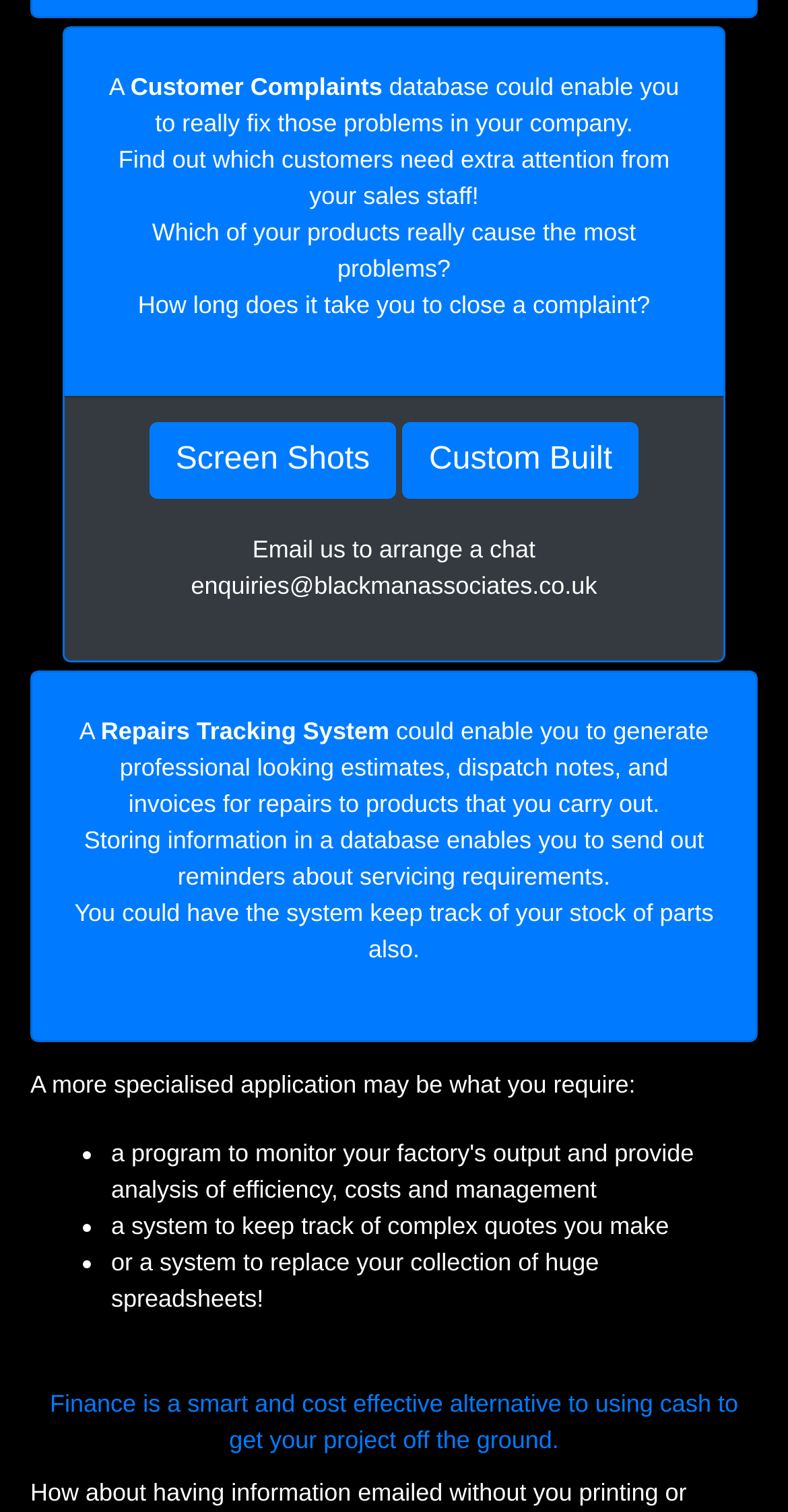Can you give a detailed response to the following question using the information from the image? What can the Repairs Tracking System be used for?

The Repairs Tracking System is a tool that can be used to generate professional-looking estimates, dispatch notes, and invoices for repairs to products, making it easier to manage and track repair work.